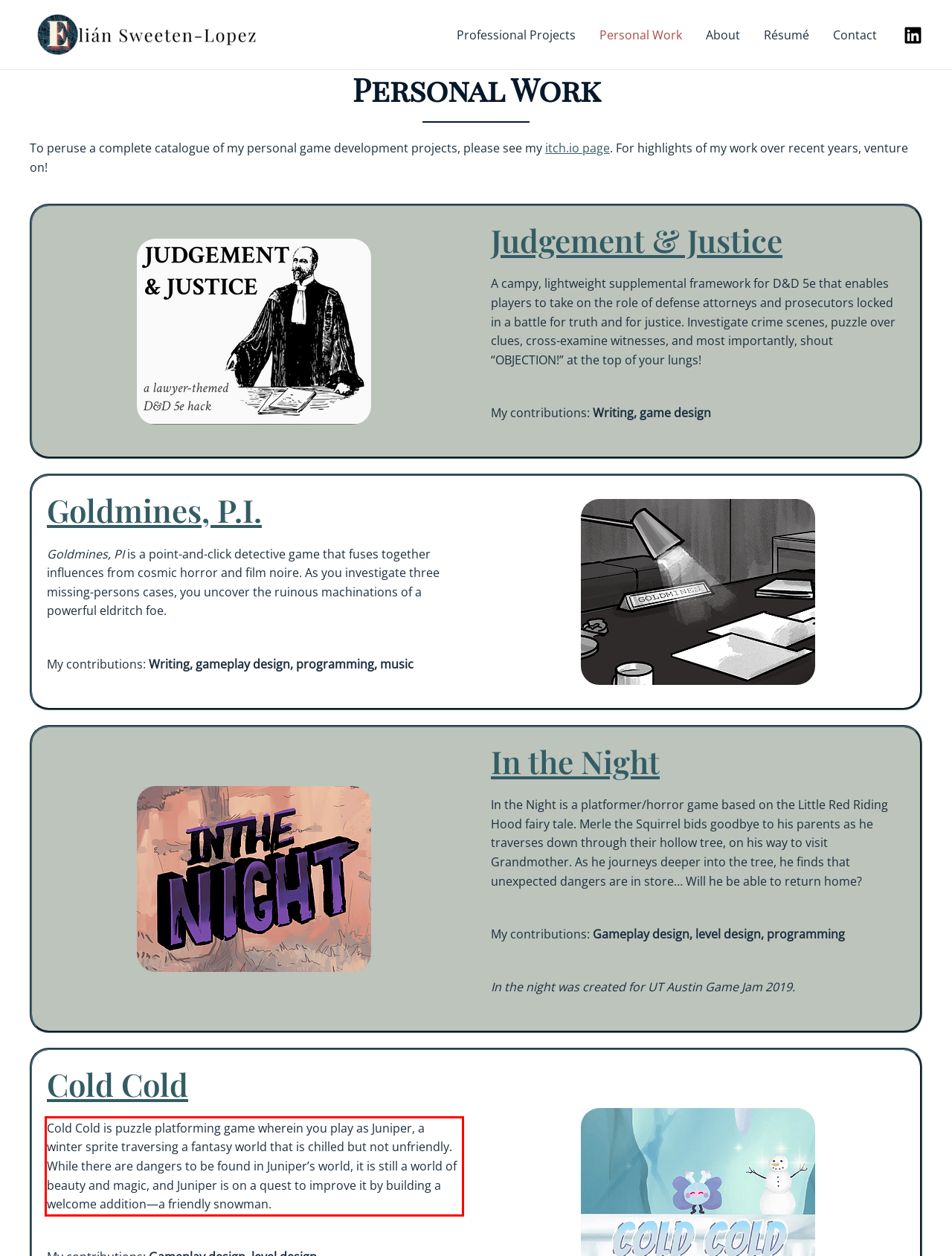Using the provided webpage screenshot, recognize the text content in the area marked by the red bounding box.

Cold Cold is puzzle platforming game wherein you play as Juniper, a winter sprite traversing a fantasy world that is chilled but not unfriendly. While there are dangers to be found in Juniper’s world, it is still a world of beauty and magic, and Juniper is on a quest to improve it by building a welcome addition—a friendly snowman.